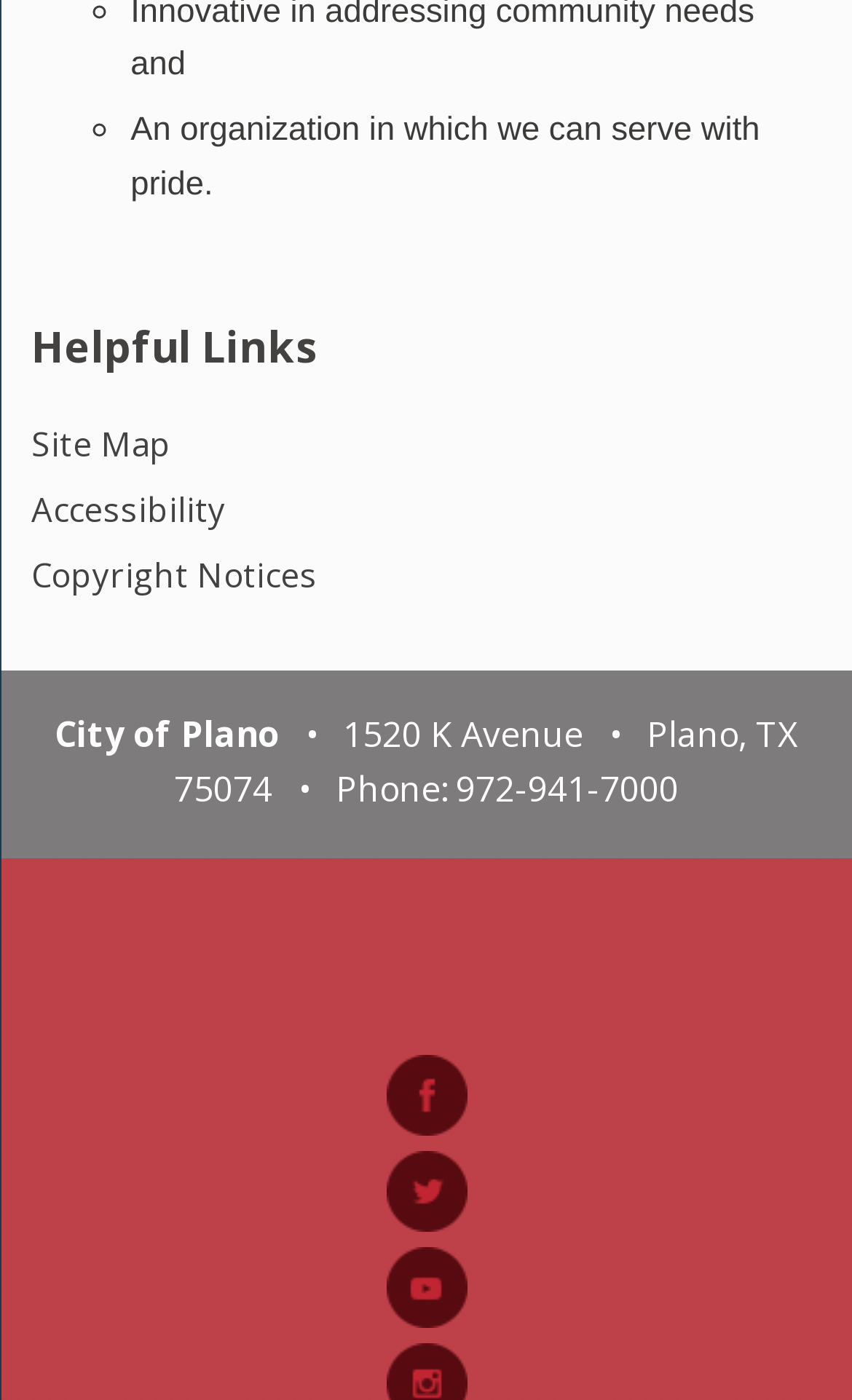Locate the bounding box coordinates of the clickable element to fulfill the following instruction: "Click the MENU button". Provide the coordinates as four float numbers between 0 and 1 in the format [left, top, right, bottom].

None